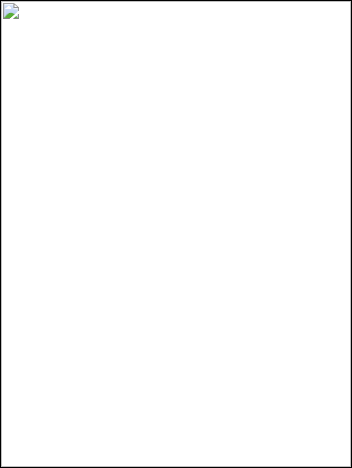What is the atmosphere surrounding the cathedral?
Please give a detailed and thorough answer to the question, covering all relevant points.

The caption describes the cathedral as being often surrounded by lush green space and lively activity, reflecting the vibrant culture and heritage of New Orleans, which suggests that the atmosphere surrounding the cathedral is lively and vibrant.